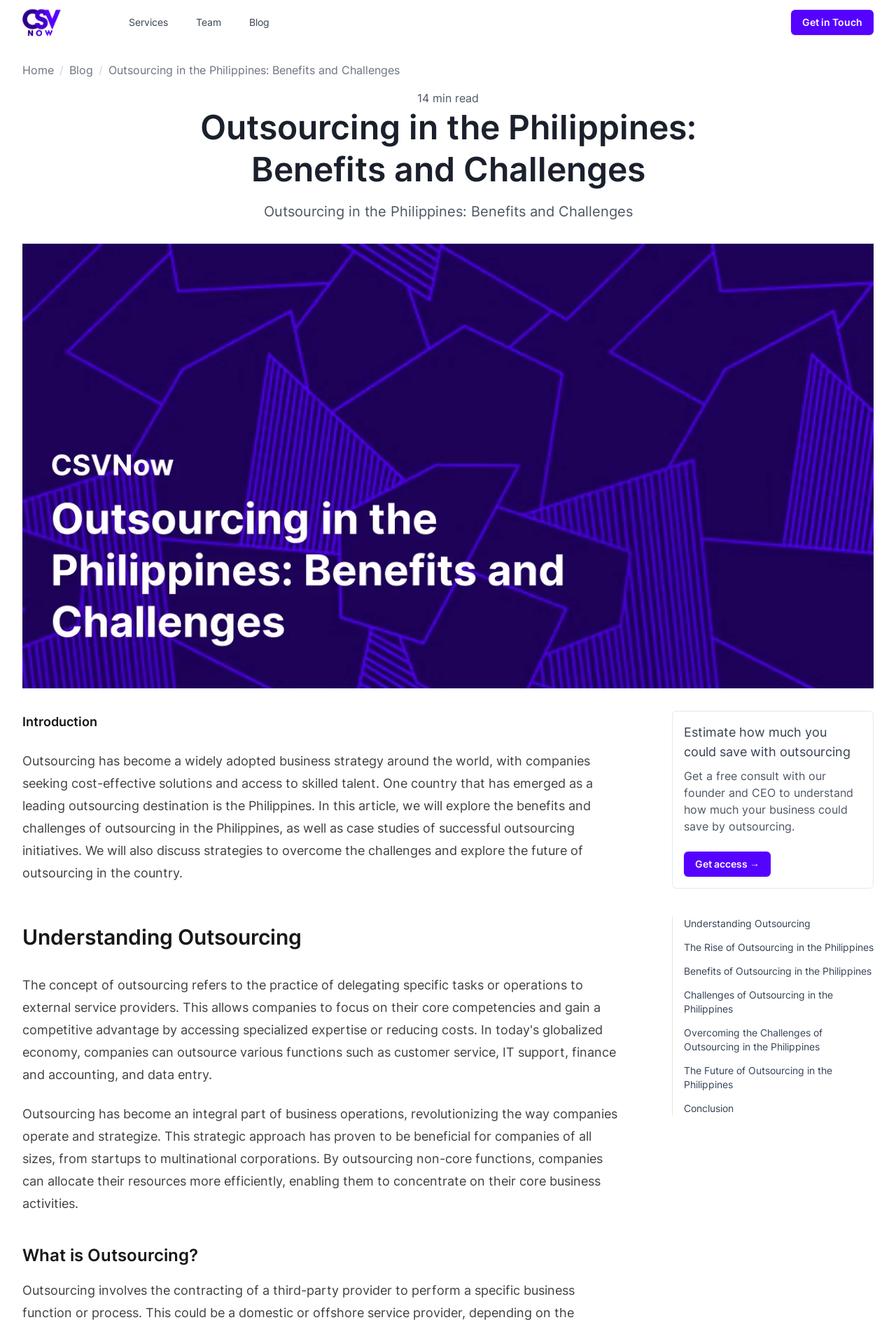Locate the bounding box coordinates of the clickable part needed for the task: "Get a free consult with the founder and CEO".

[0.763, 0.642, 0.86, 0.661]